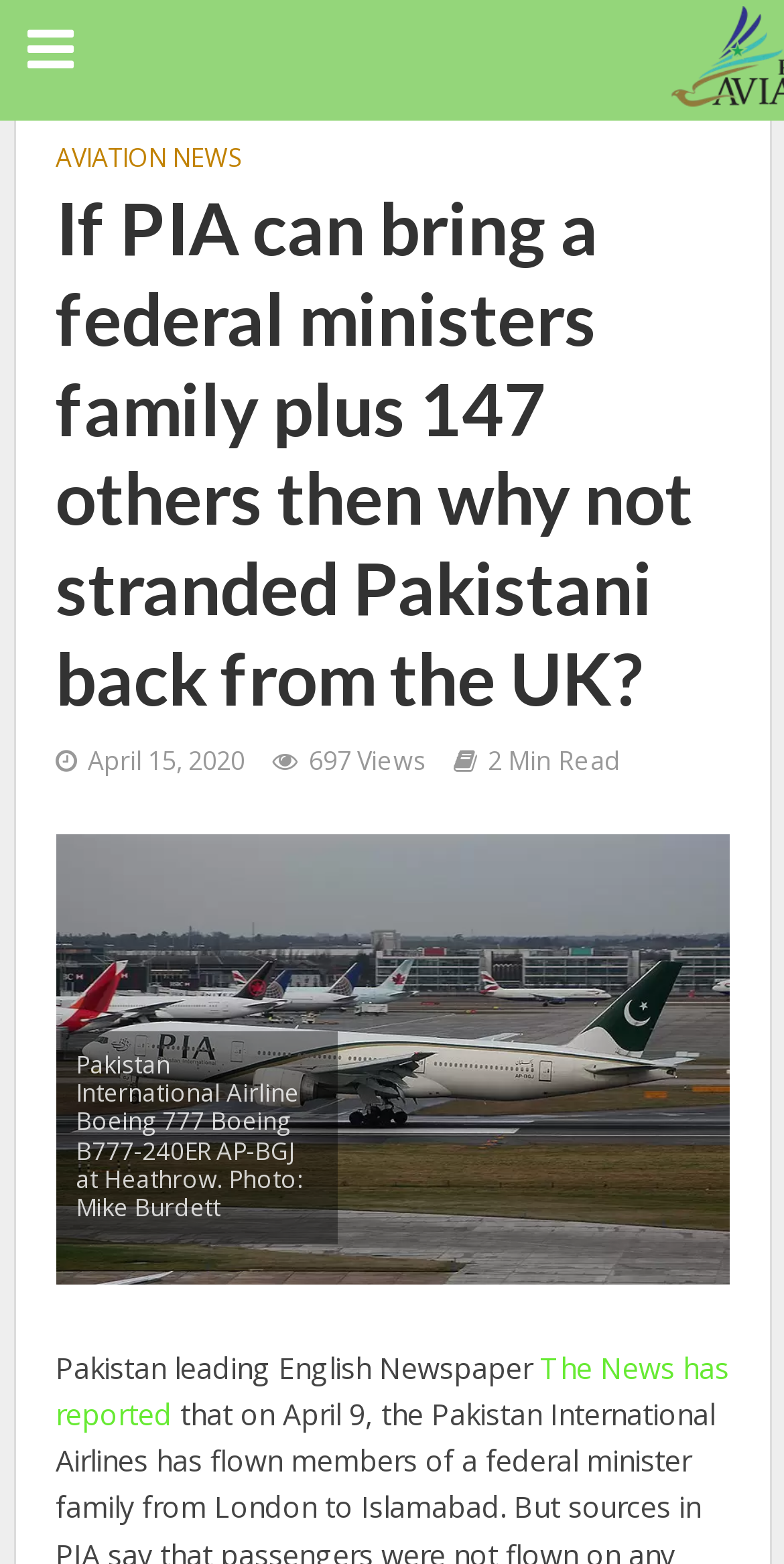How many views does the article have?
Please provide a detailed and thorough answer to the question.

I found the number of views by looking at the static text element with the bounding box coordinates [0.394, 0.475, 0.542, 0.497], which contains the text '697 Views'.